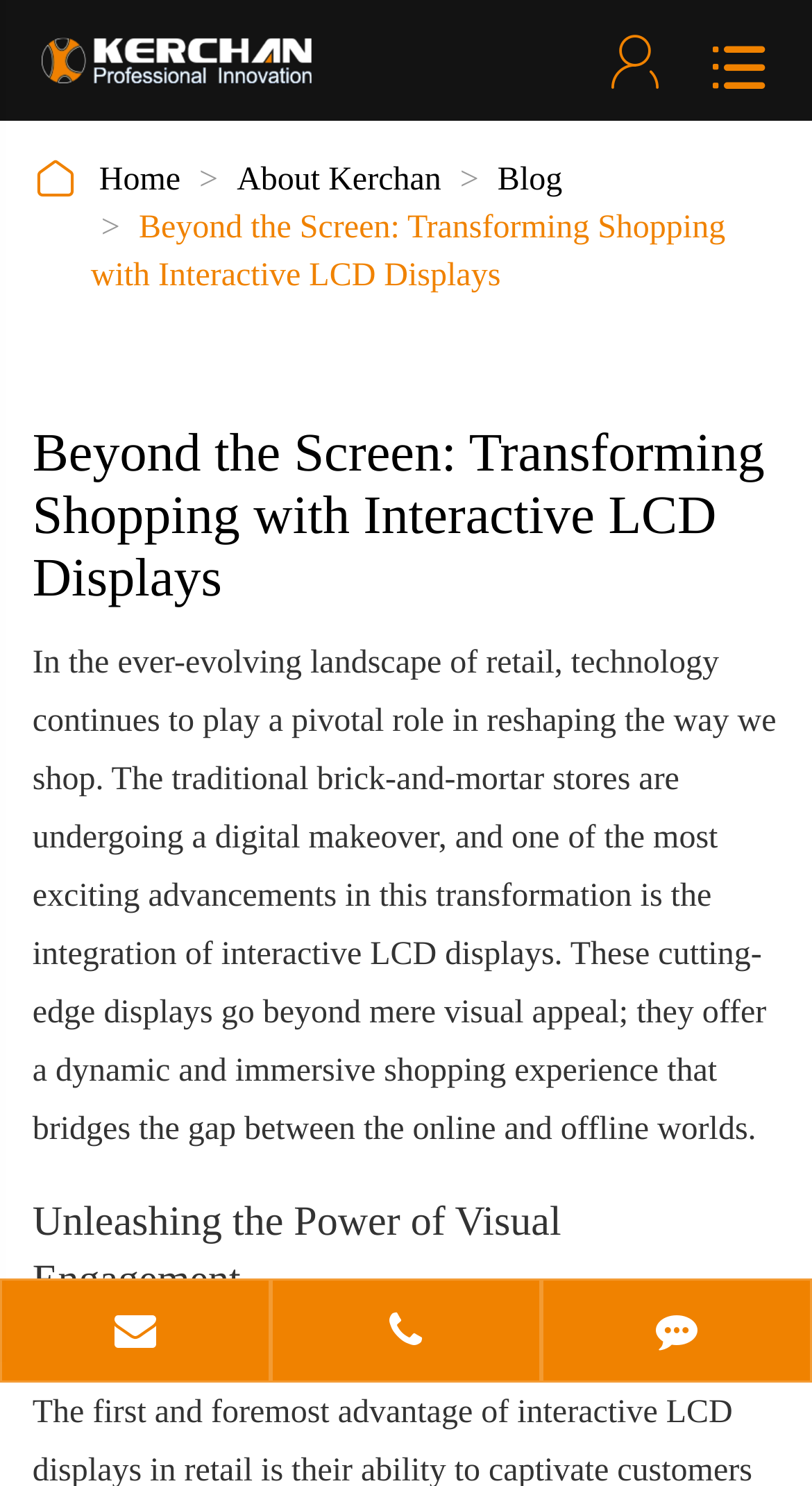How many navigation links are there?
Please give a detailed and elaborate answer to the question based on the image.

There are four navigation links: 'Home', 'About Kerchan', 'Blog', and 'Beyond the Screen: Transforming Shopping with Interactive LCD Displays'. These links can be found in the top-middle section of the webpage.